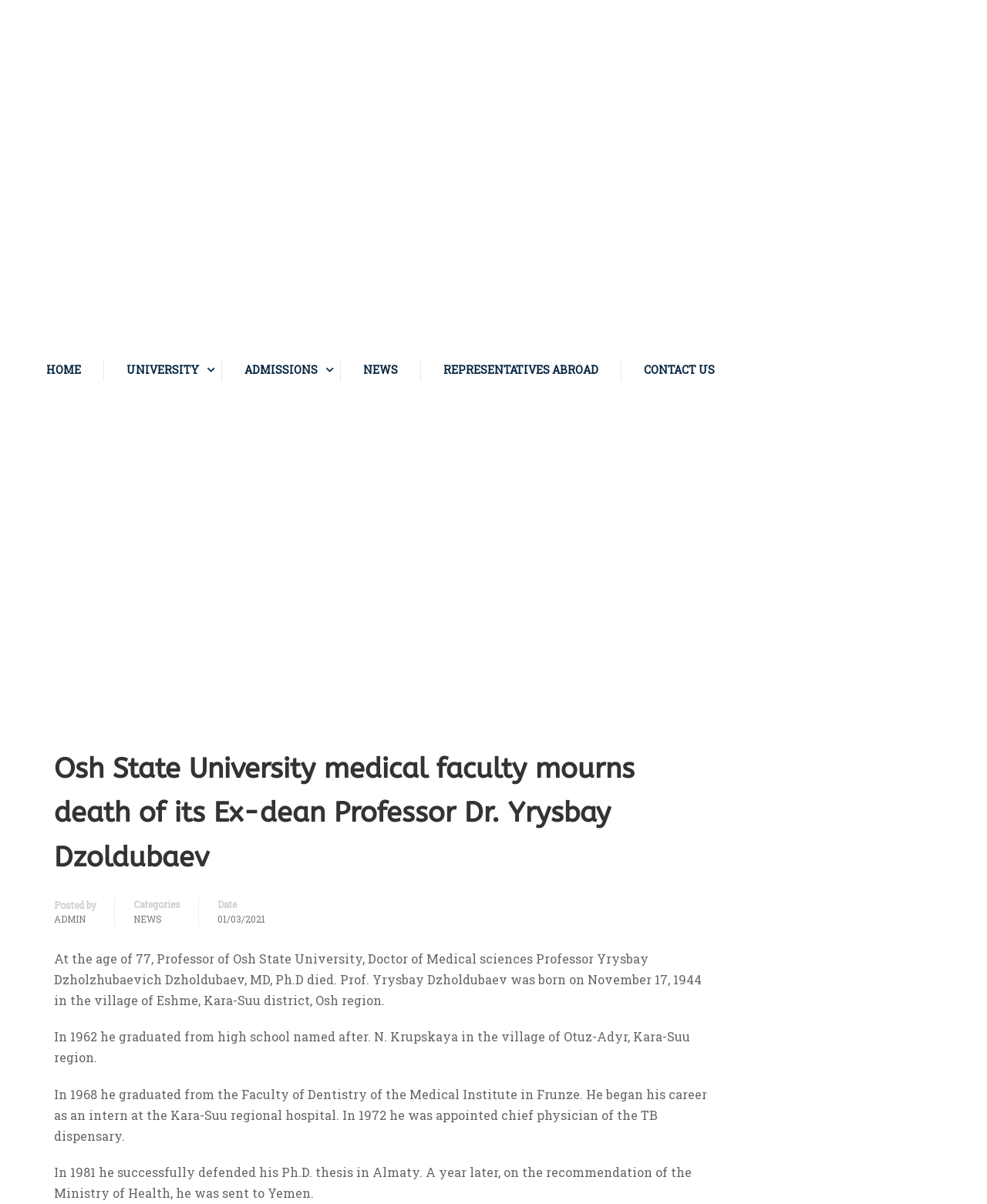What is the date of the news article?
Look at the image and construct a detailed response to the question.

I found the answer by reading the text in the StaticText element with the bounding box coordinates [0.22, 0.758, 0.269, 0.769]. The text mentions the date '01/03/2021'.